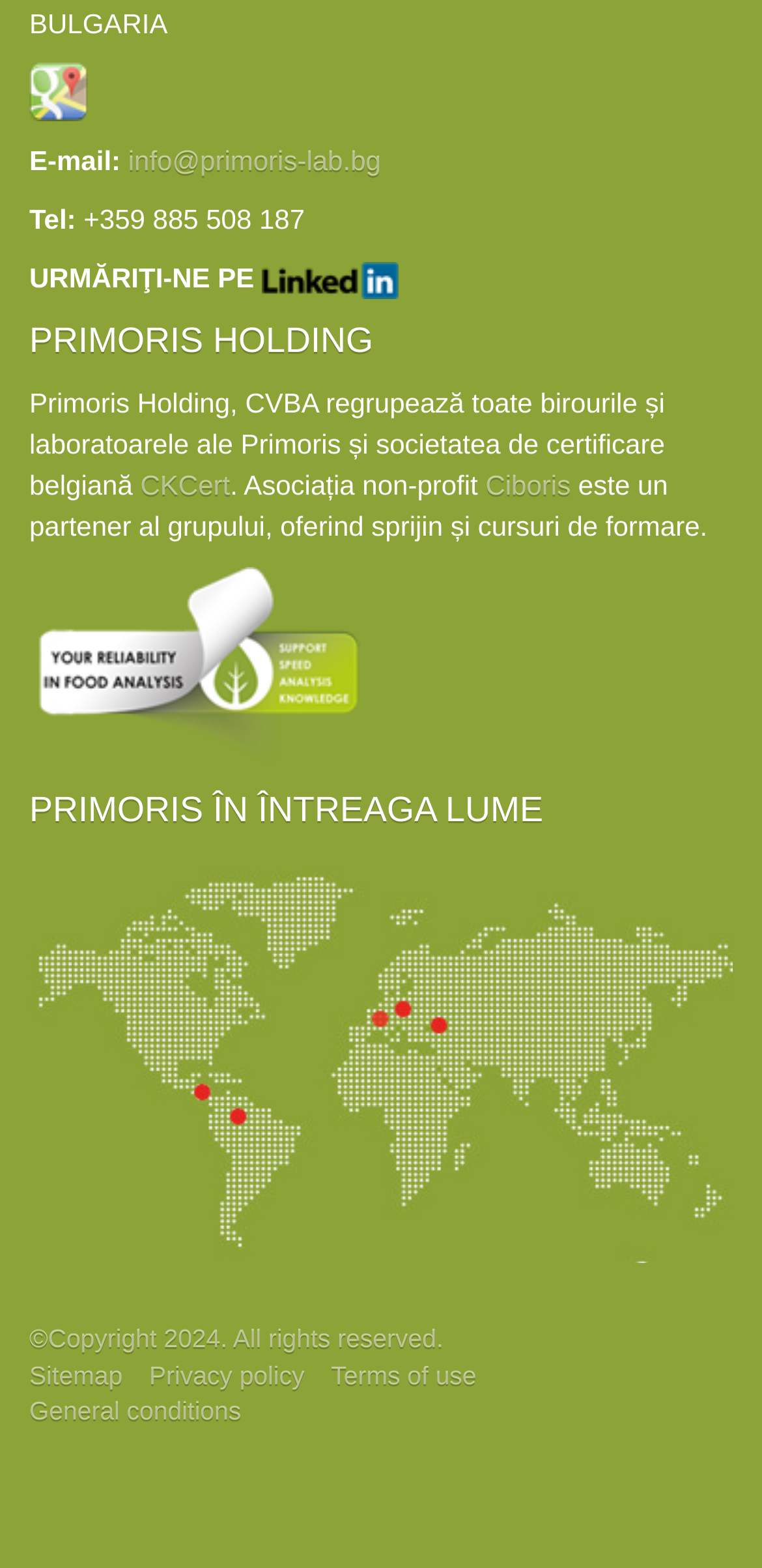Determine the bounding box coordinates for the element that should be clicked to follow this instruction: "Click the link to send an email". The coordinates should be given as four float numbers between 0 and 1, in the format [left, top, right, bottom].

[0.168, 0.093, 0.5, 0.112]